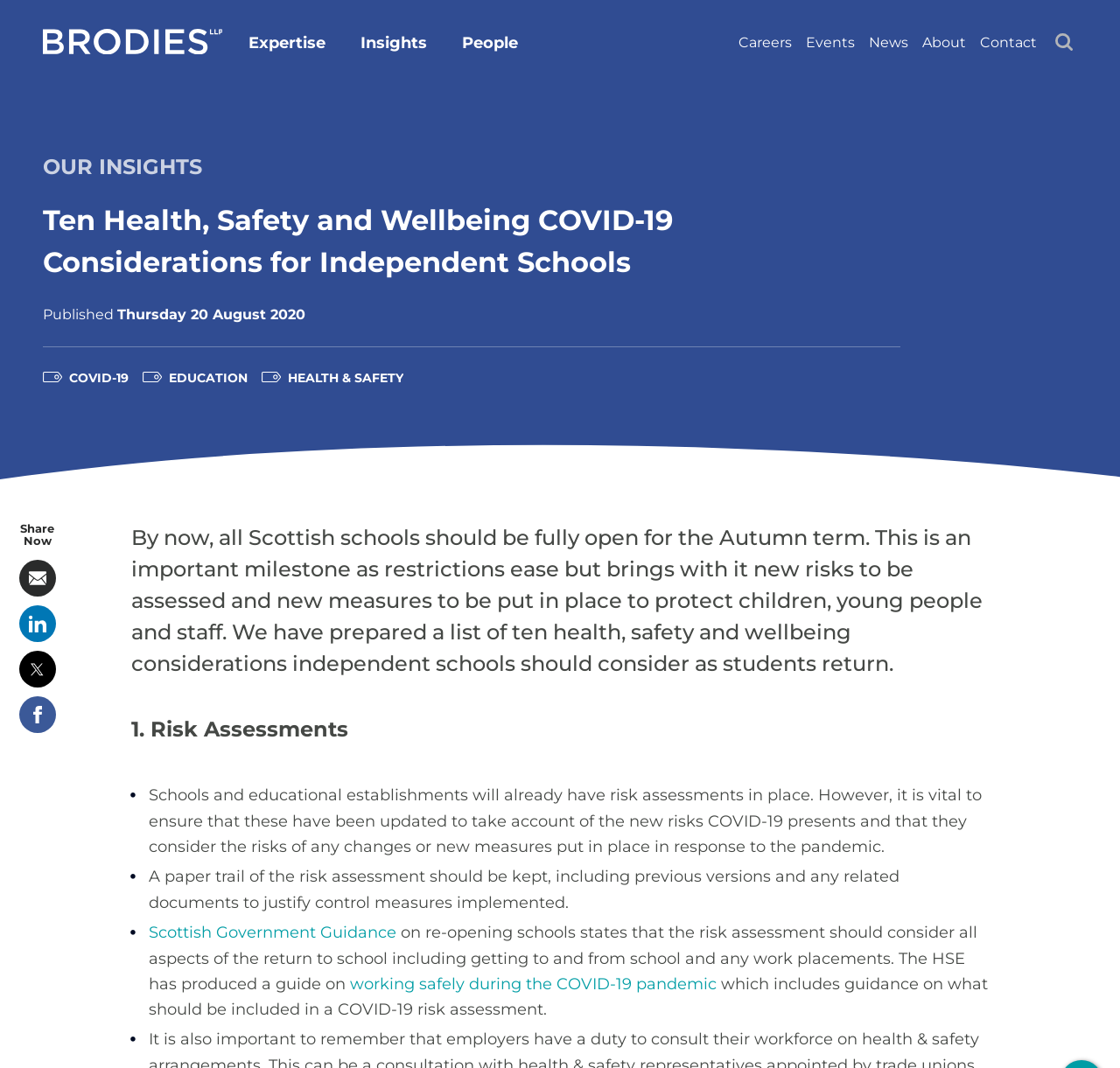Pinpoint the bounding box coordinates of the element that must be clicked to accomplish the following instruction: "Open Expertise menu". The coordinates should be in the format of four float numbers between 0 and 1, i.e., [left, top, right, bottom].

[0.222, 0.0, 0.291, 0.08]